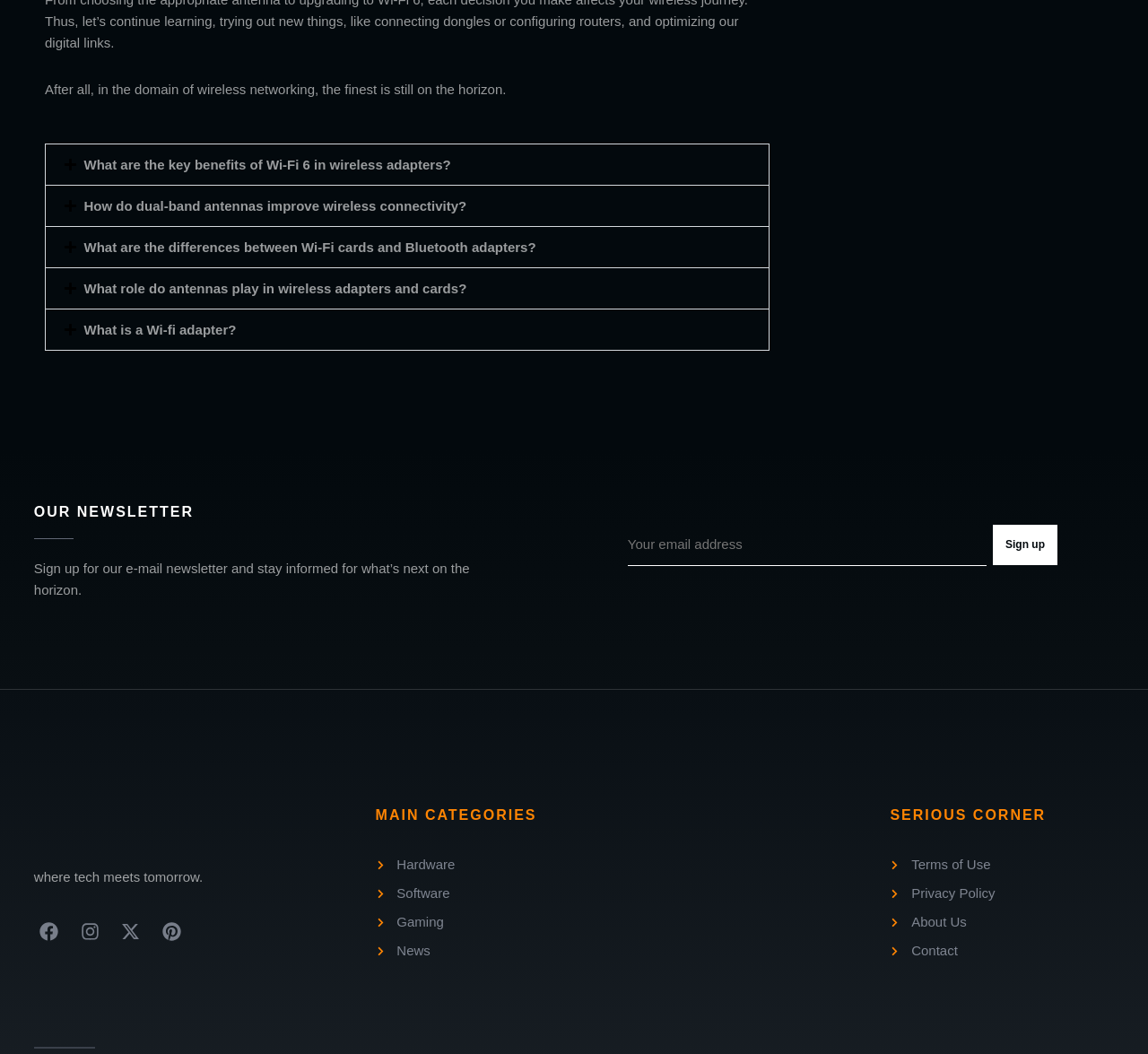Please locate the bounding box coordinates of the element that needs to be clicked to achieve the following instruction: "Enter your email address". The coordinates should be four float numbers between 0 and 1, i.e., [left, top, right, bottom].

[0.547, 0.497, 0.859, 0.537]